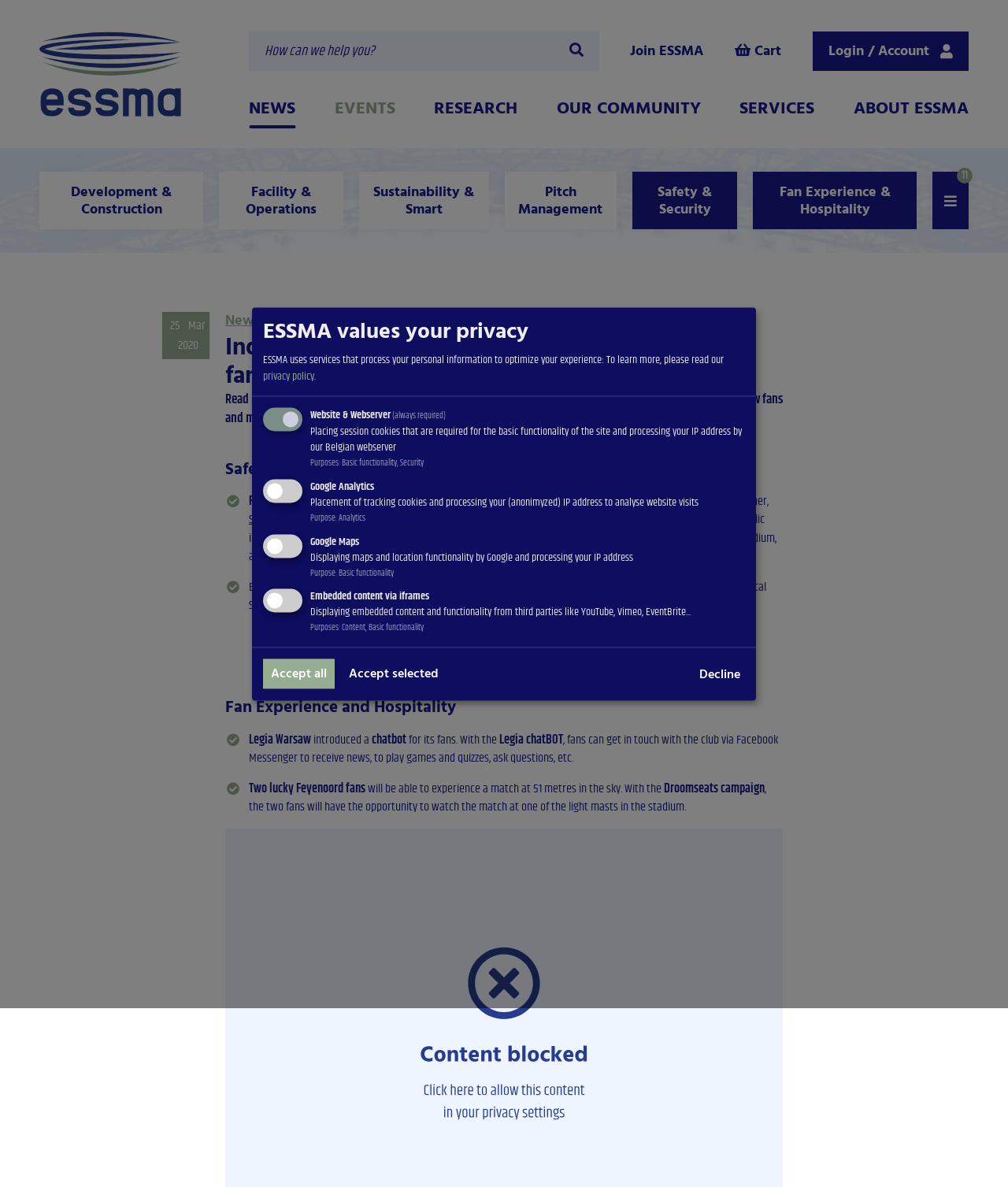What is the headline of the webpage?

Industry update: more on safety, technology and fan experience